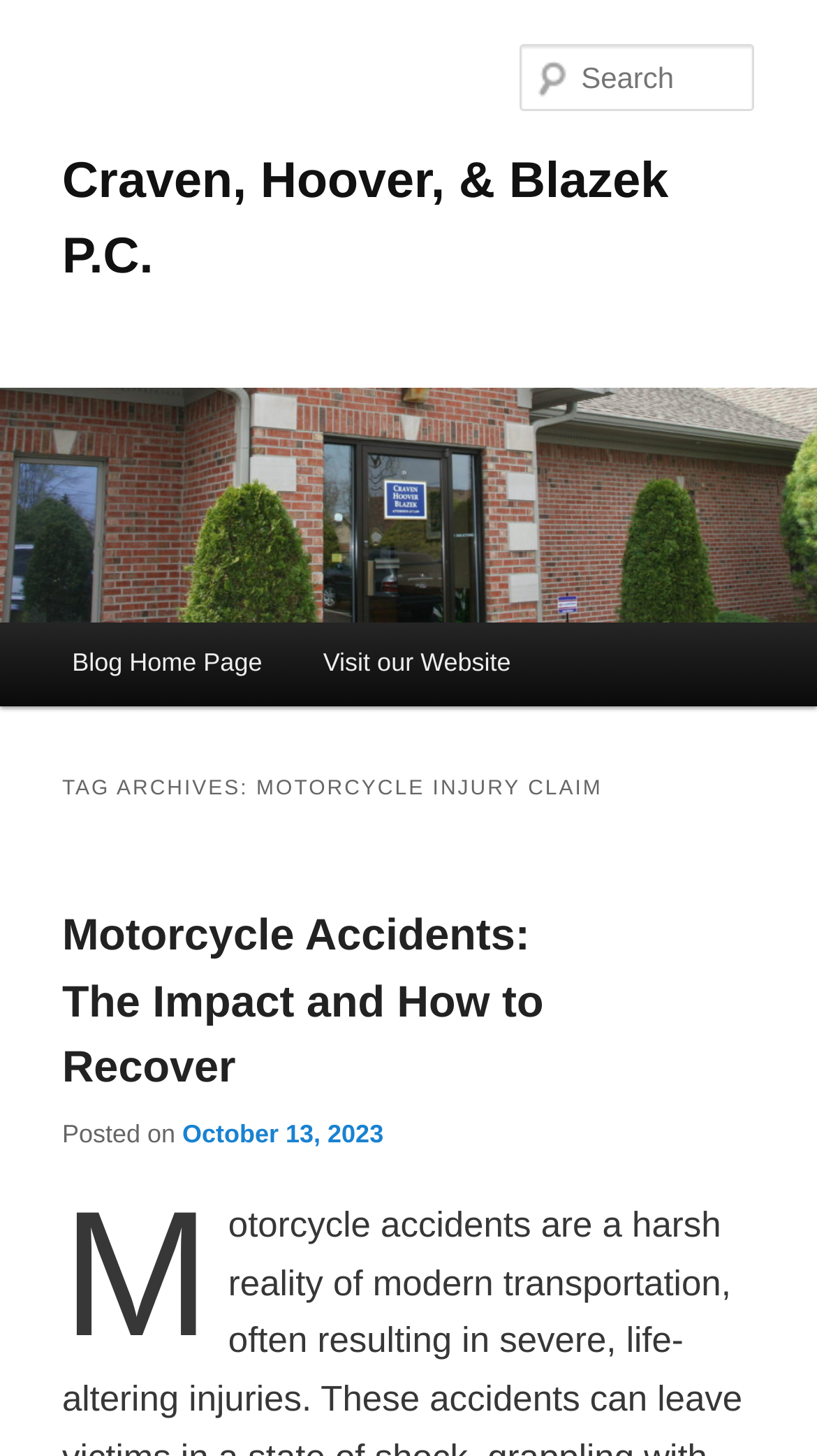Review the image closely and give a comprehensive answer to the question: How many main menu items are there?

The main menu items can be found in the link elements with the text 'Blog Home Page' and 'Visit our Website' which are located below the heading element with the text 'Main menu', suggesting that there are two main menu items.